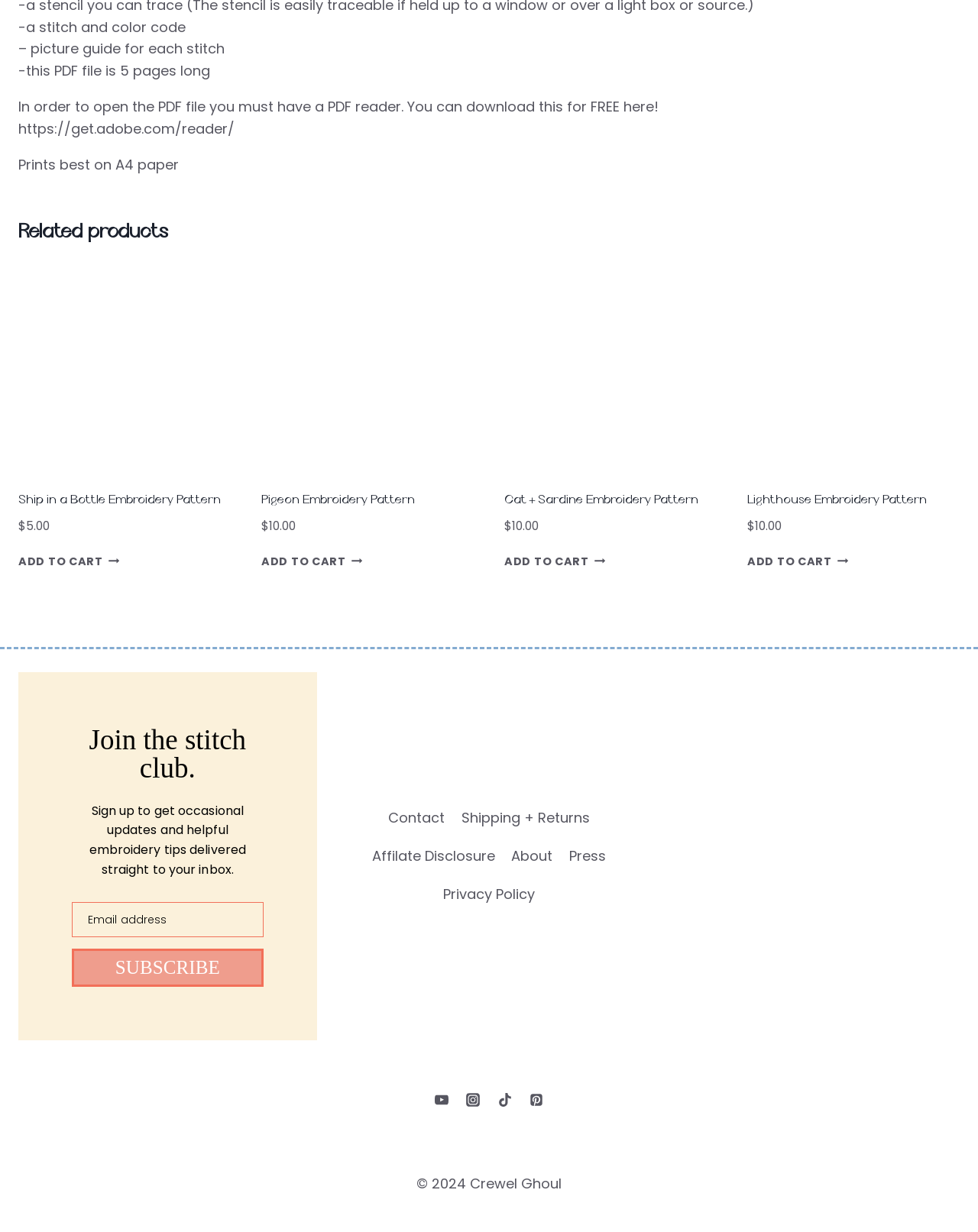What is the recommended paper size for printing?
Use the image to answer the question with a single word or phrase.

A4